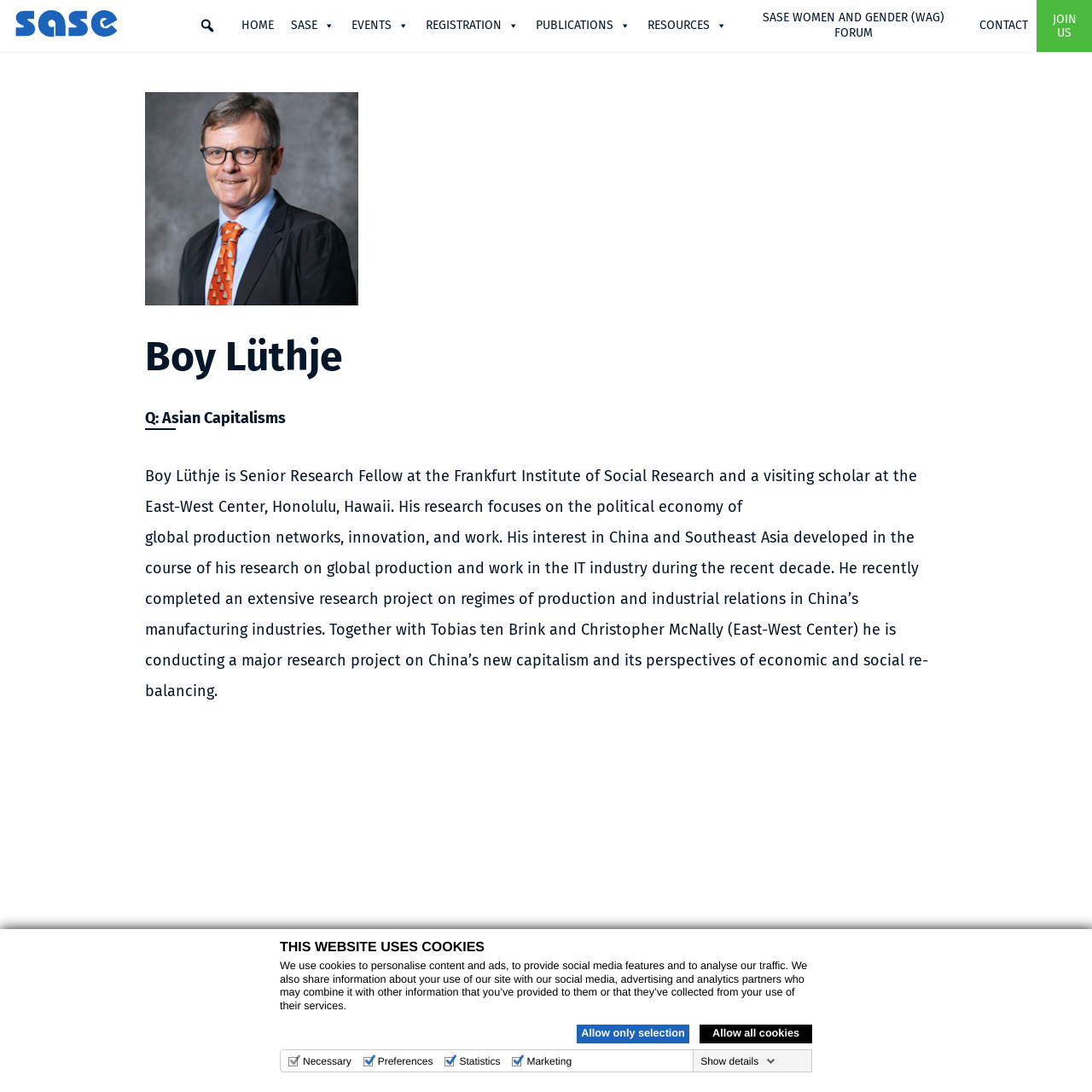Give a one-word or short phrase answer to the question: 
What is Boy Lüthje's research focus?

Political economy